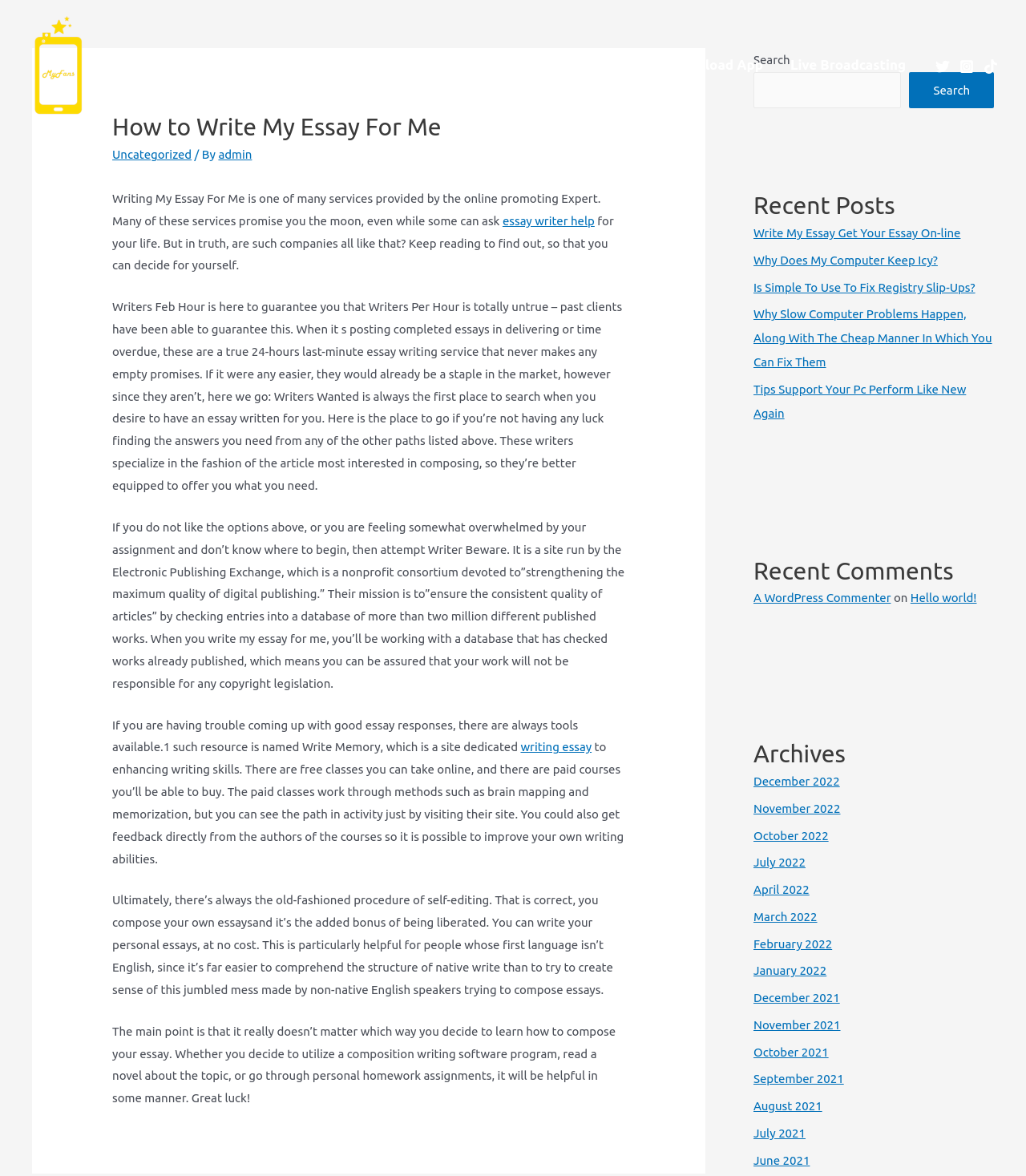Bounding box coordinates are given in the format (top-left x, top-left y, bottom-right x, bottom-right y). All values should be floating point numbers between 0 and 1. Provide the bounding box coordinate for the UI element described as: parent_node: Search name="s"

[0.734, 0.061, 0.878, 0.092]